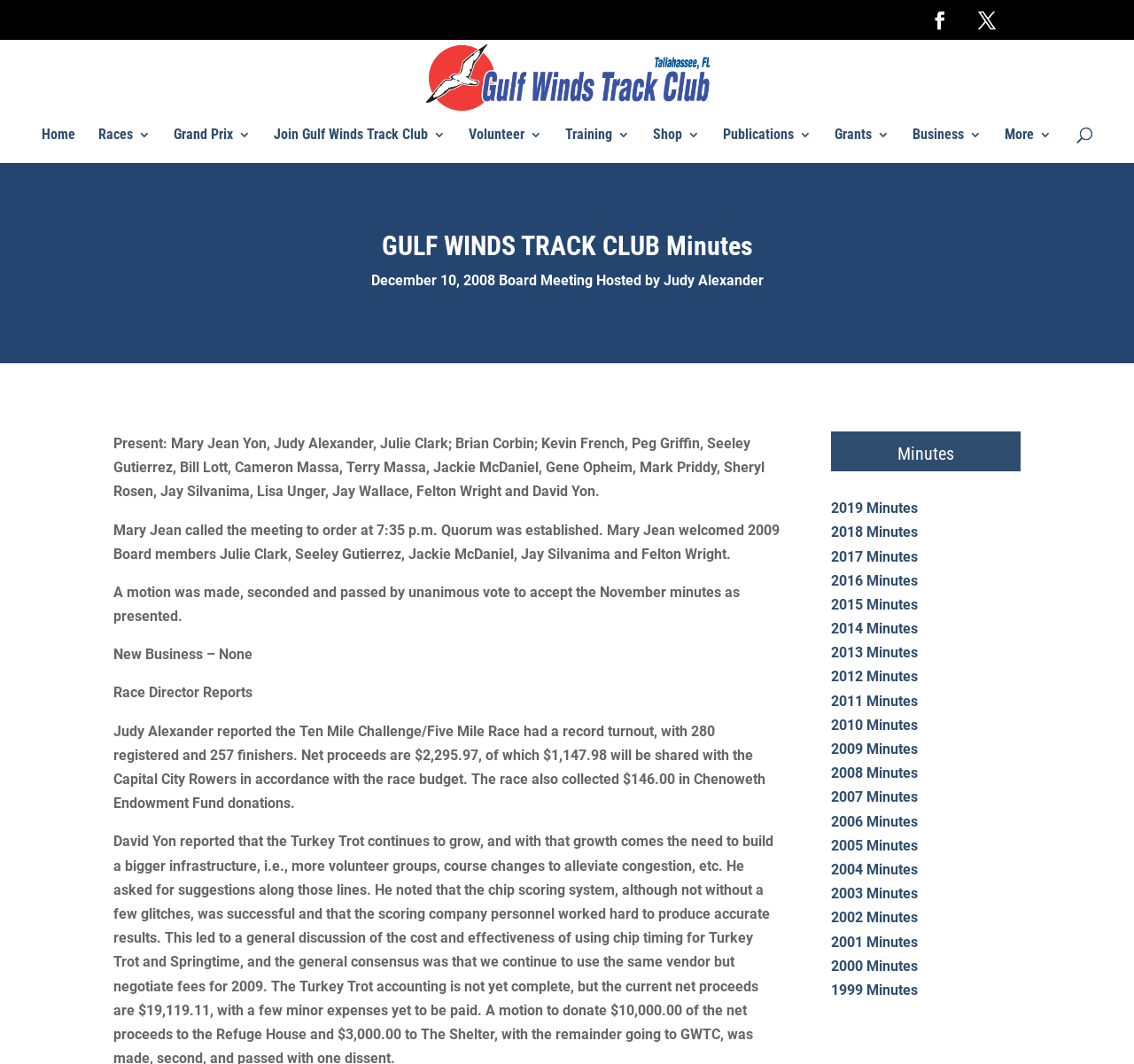What is the name of the track club?
Please provide a comprehensive answer based on the visual information in the image.

The name of the track club can be inferred from the heading 'GULF WINDS TRACK CLUB Minutes' and the image 'Gulfwinds' which is likely the logo of the club.